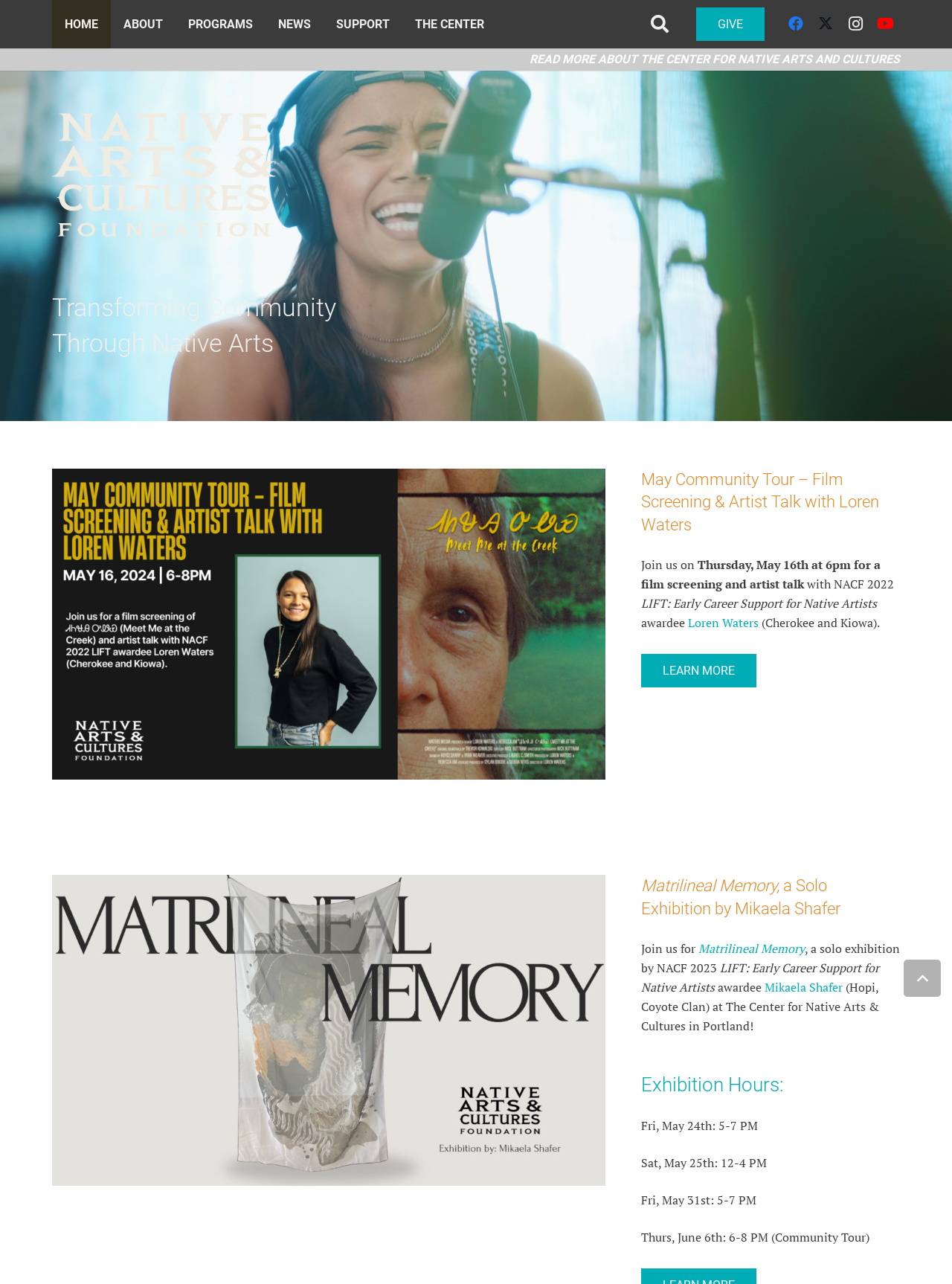Locate the bounding box coordinates of the area where you should click to accomplish the instruction: "Search for something".

[0.673, 0.006, 0.714, 0.032]